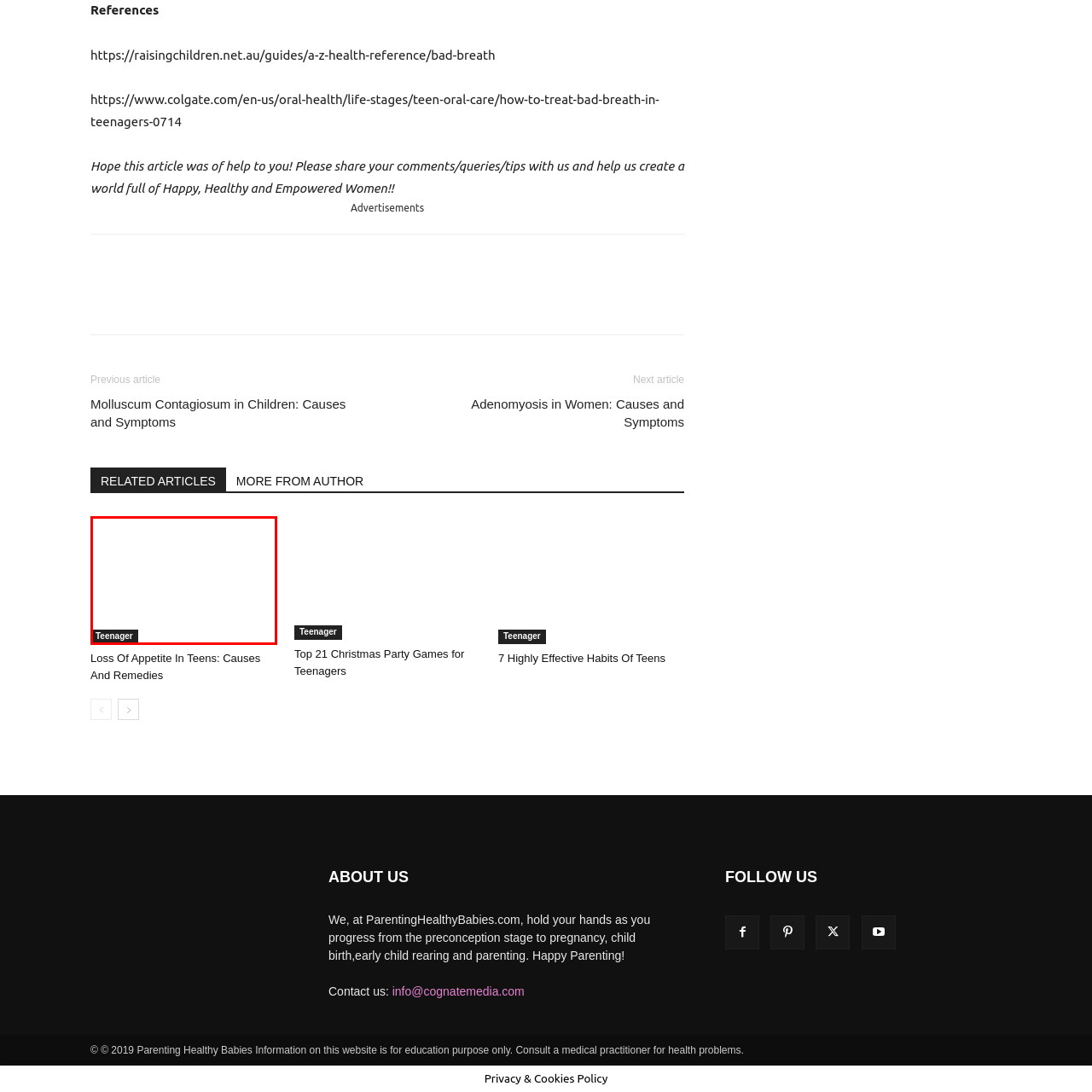What is the purpose of the 'Teenager' text?
Direct your attention to the image inside the red bounding box and provide a detailed explanation in your answer.

The 'Teenager' text is positioned towards the bottom of the image and serves as a navigational link, guiding readers to related content, which implies that its purpose is to direct users to relevant articles or discussions.